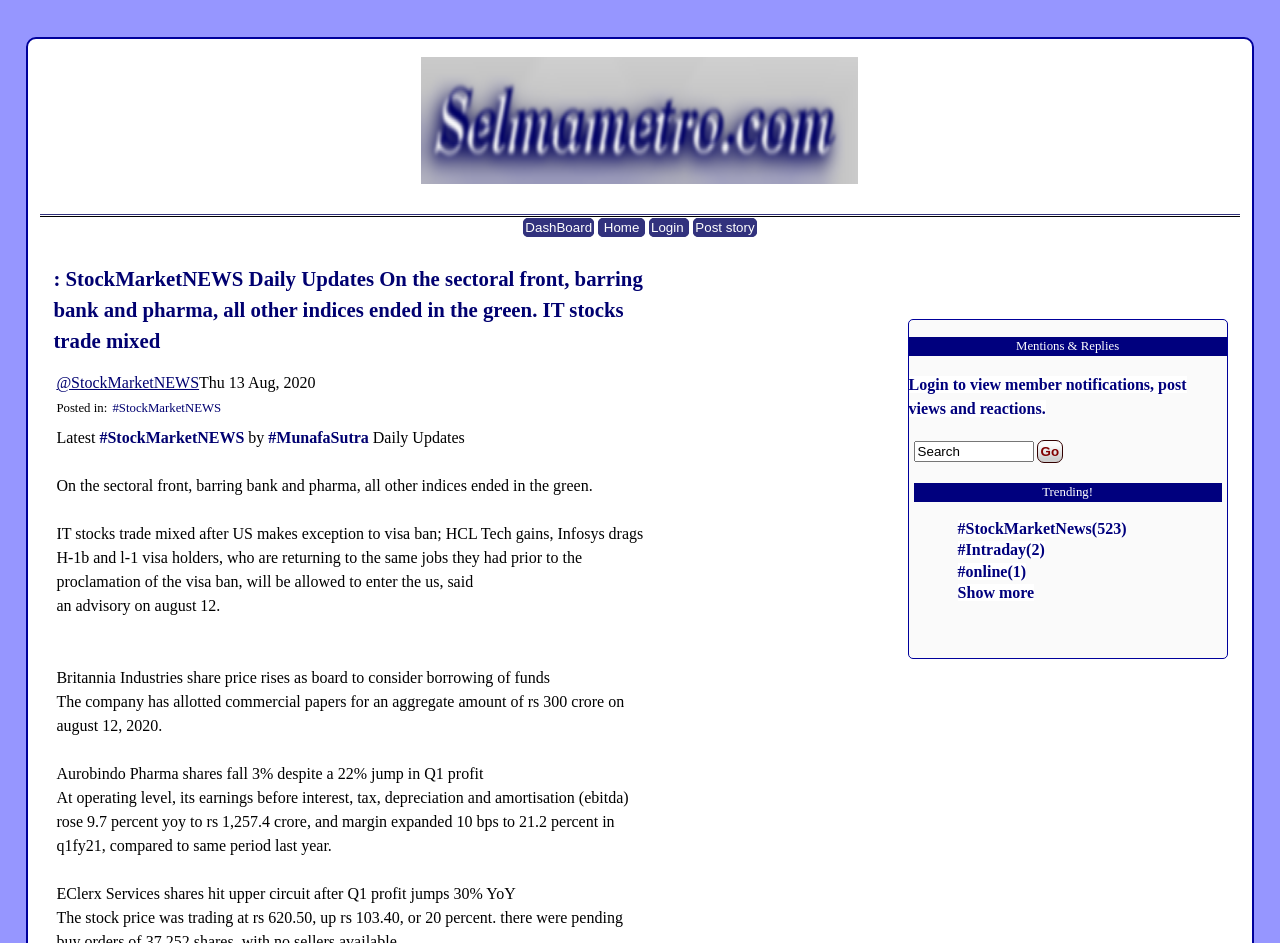Please locate the bounding box coordinates of the element that should be clicked to achieve the given instruction: "Click on the 'DashBoard' link".

[0.409, 0.231, 0.464, 0.251]